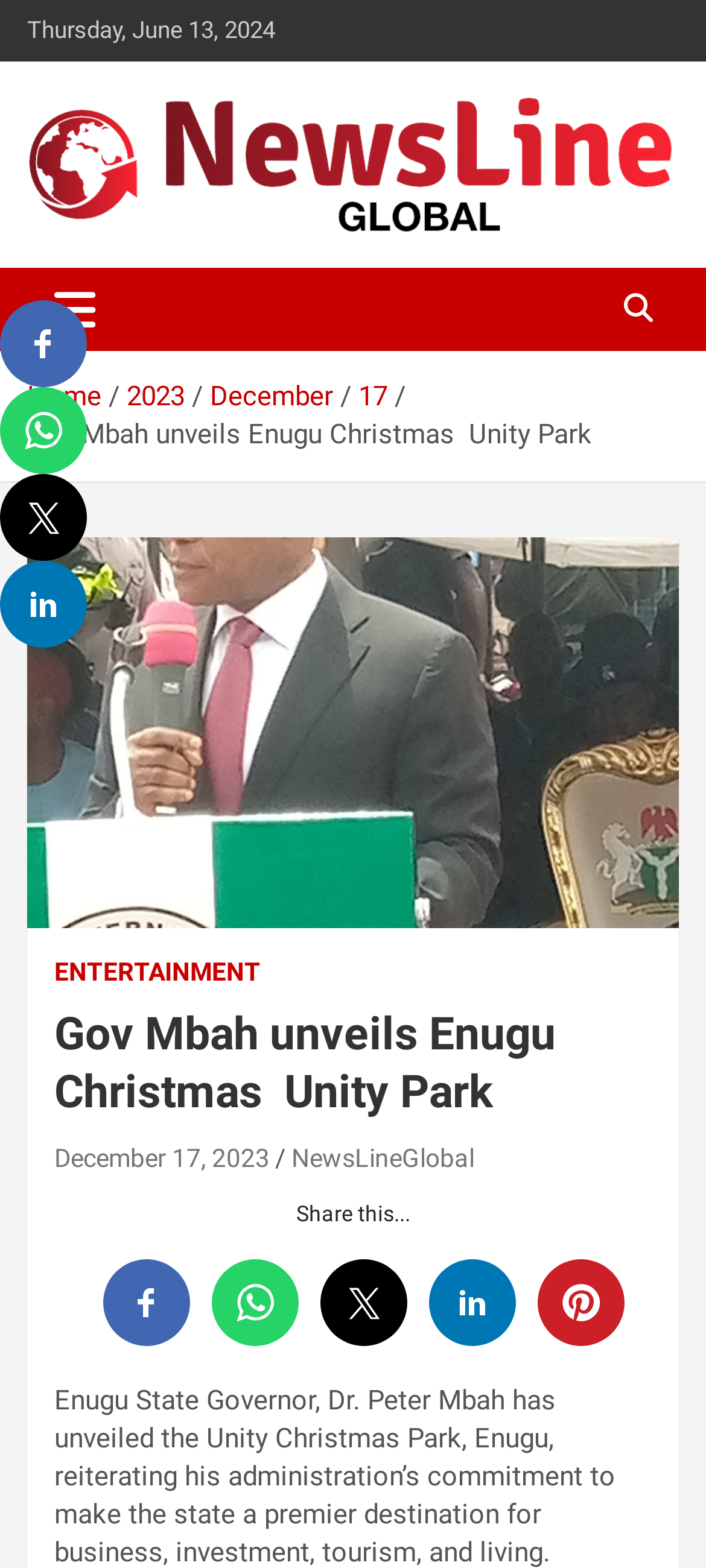Refer to the image and provide a thorough answer to this question:
What is the date of the news article?

I found the date of the news article by looking at the top of the webpage, where it says 'Thursday, June 13, 2024' in a static text element.